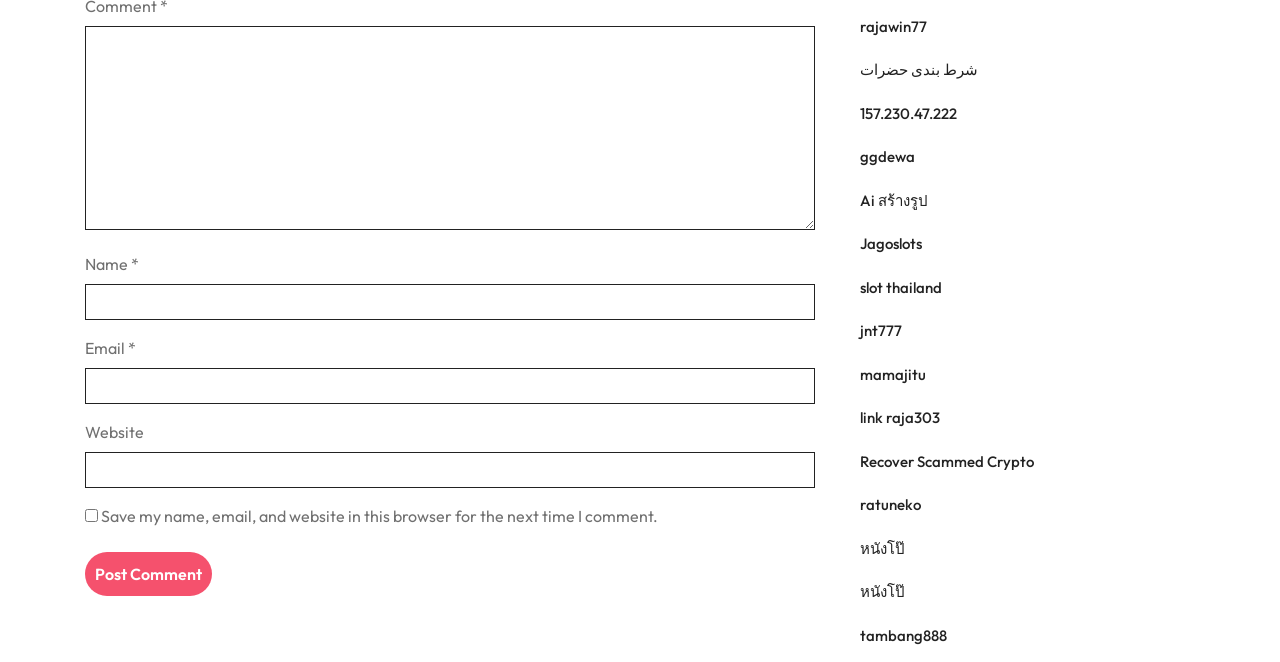Using the given element description, provide the bounding box coordinates (top-left x, top-left y, bottom-right x, bottom-right y) for the corresponding UI element in the screenshot: parent_node: Comment * name="comment"

[0.066, 0.04, 0.637, 0.348]